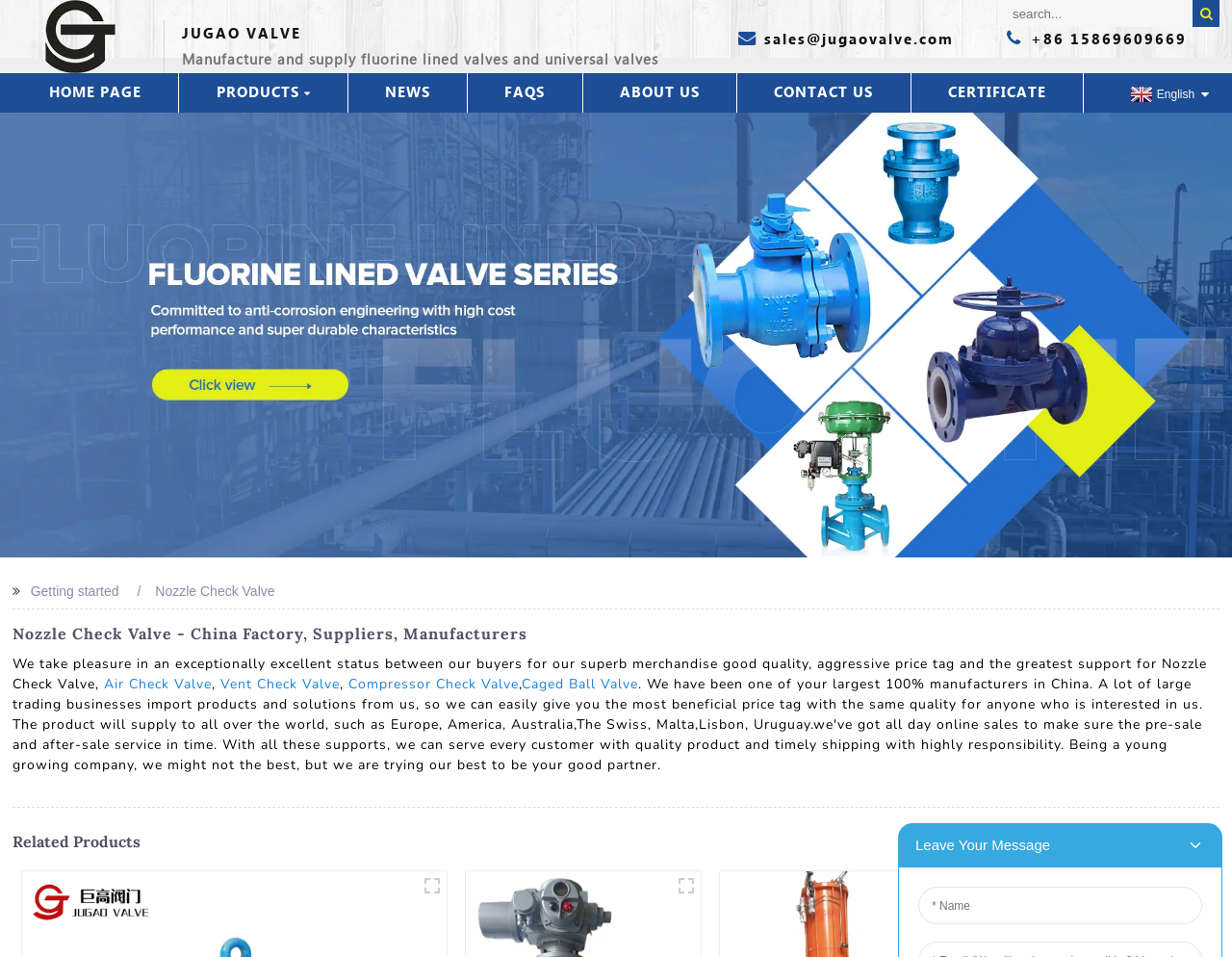What is the phone number?
Based on the image, answer the question with as much detail as possible.

The phone number can be found in the static text element with the text '+86 15869609669' located at the top right corner of the webpage.